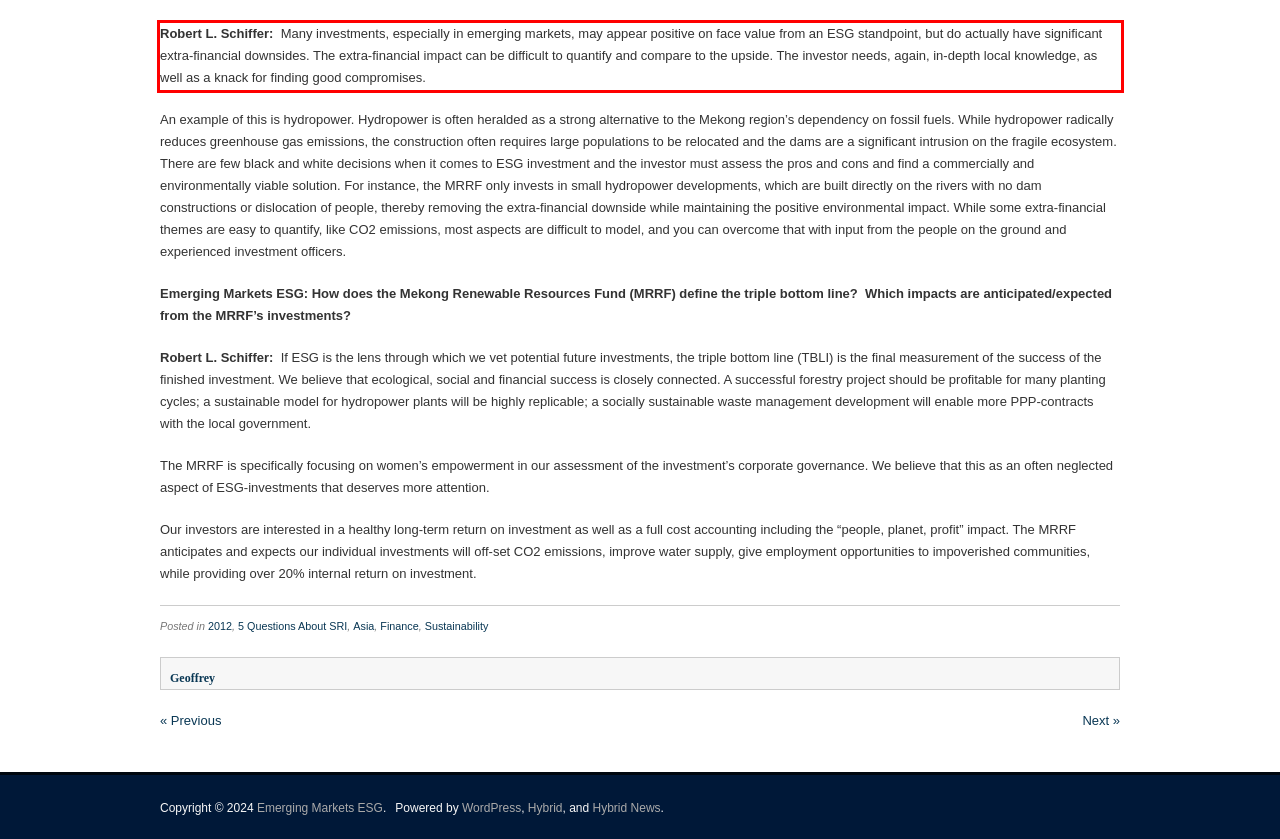Please analyze the provided webpage screenshot and perform OCR to extract the text content from the red rectangle bounding box.

Robert L. Schiffer: Many investments, especially in emerging markets, may appear positive on face value from an ESG standpoint, but do actually have significant extra-financial downsides. The extra-financial impact can be difficult to quantify and compare to the upside. The investor needs, again, in-depth local knowledge, as well as a knack for finding good compromises.